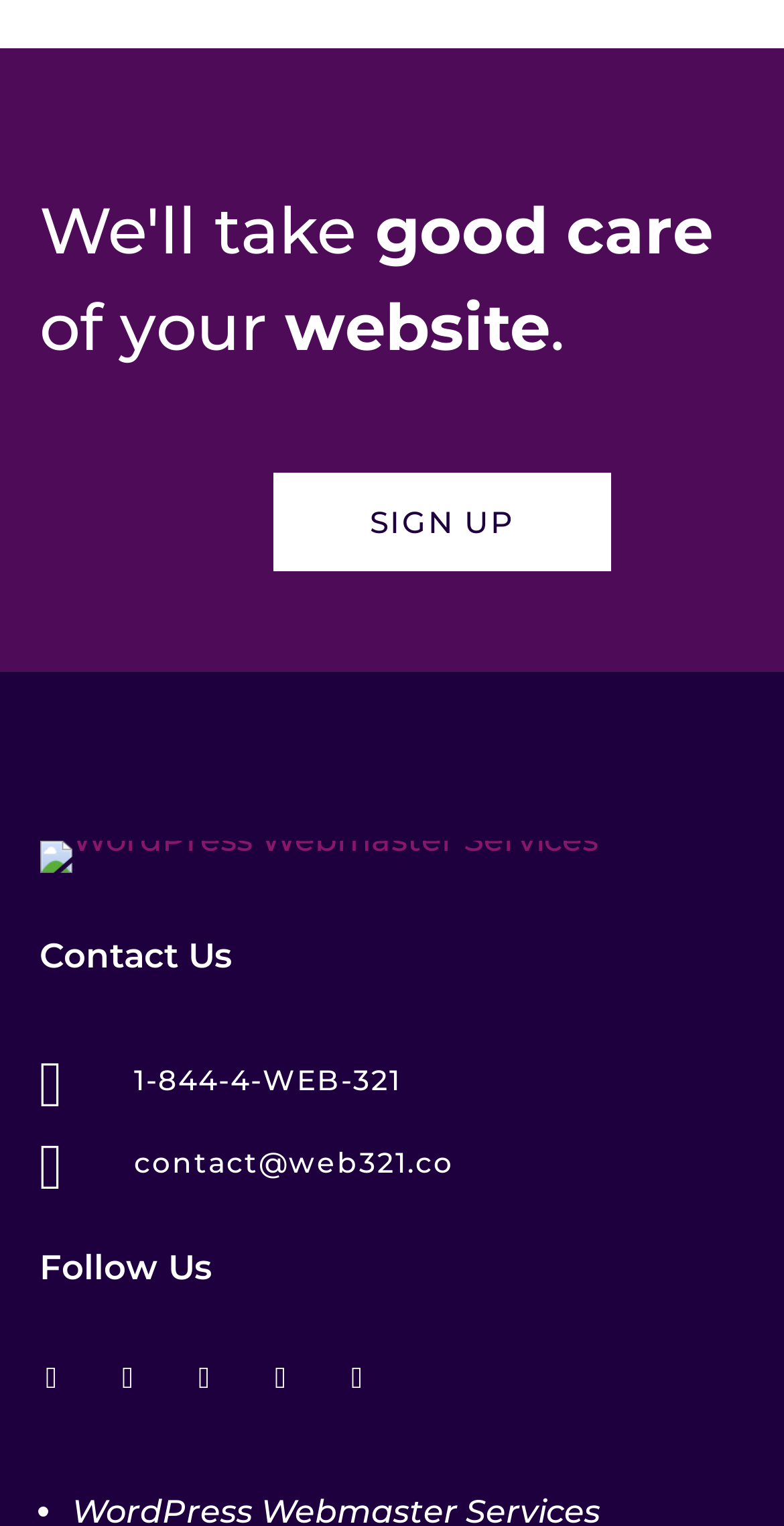Please respond to the question with a concise word or phrase:
How many social media links are there?

5